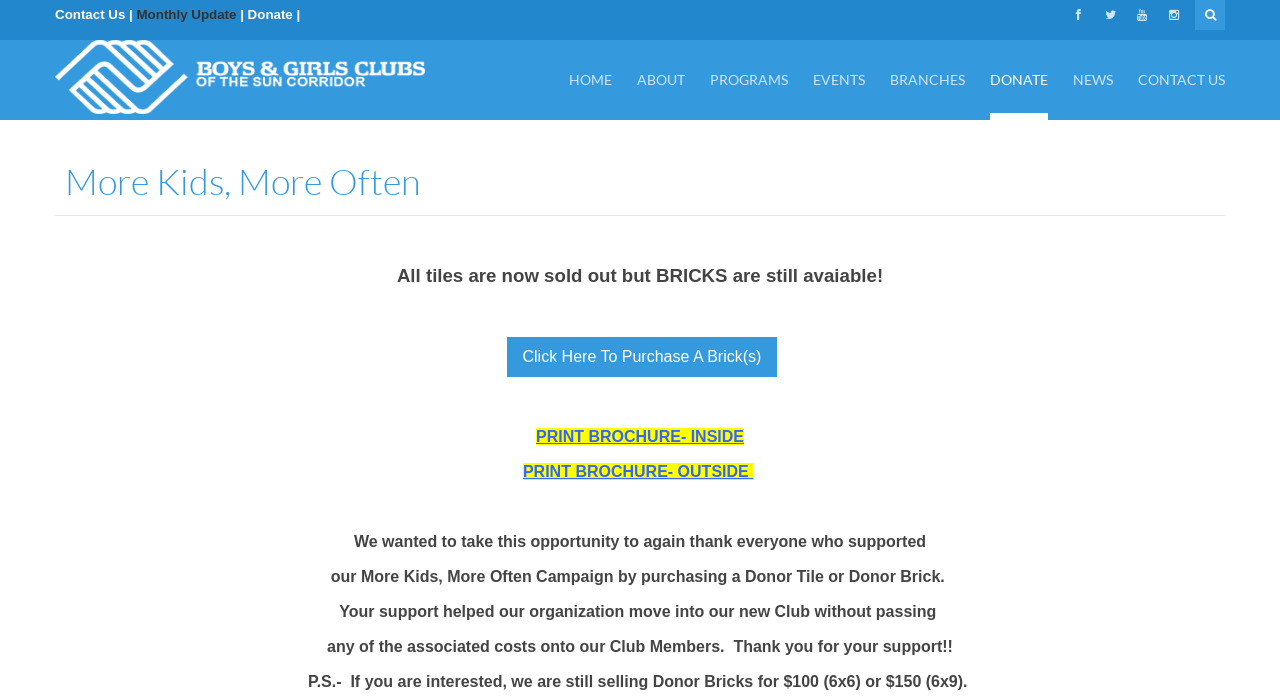How much does a 6x9 Donor Brick cost?
Analyze the image and deliver a detailed answer to the question.

The webpage mentions that 'we are still selling Donor Bricks for $100 (6x6) or $150 (6x9).' This indicates that a 6x9 Donor Brick costs $150.